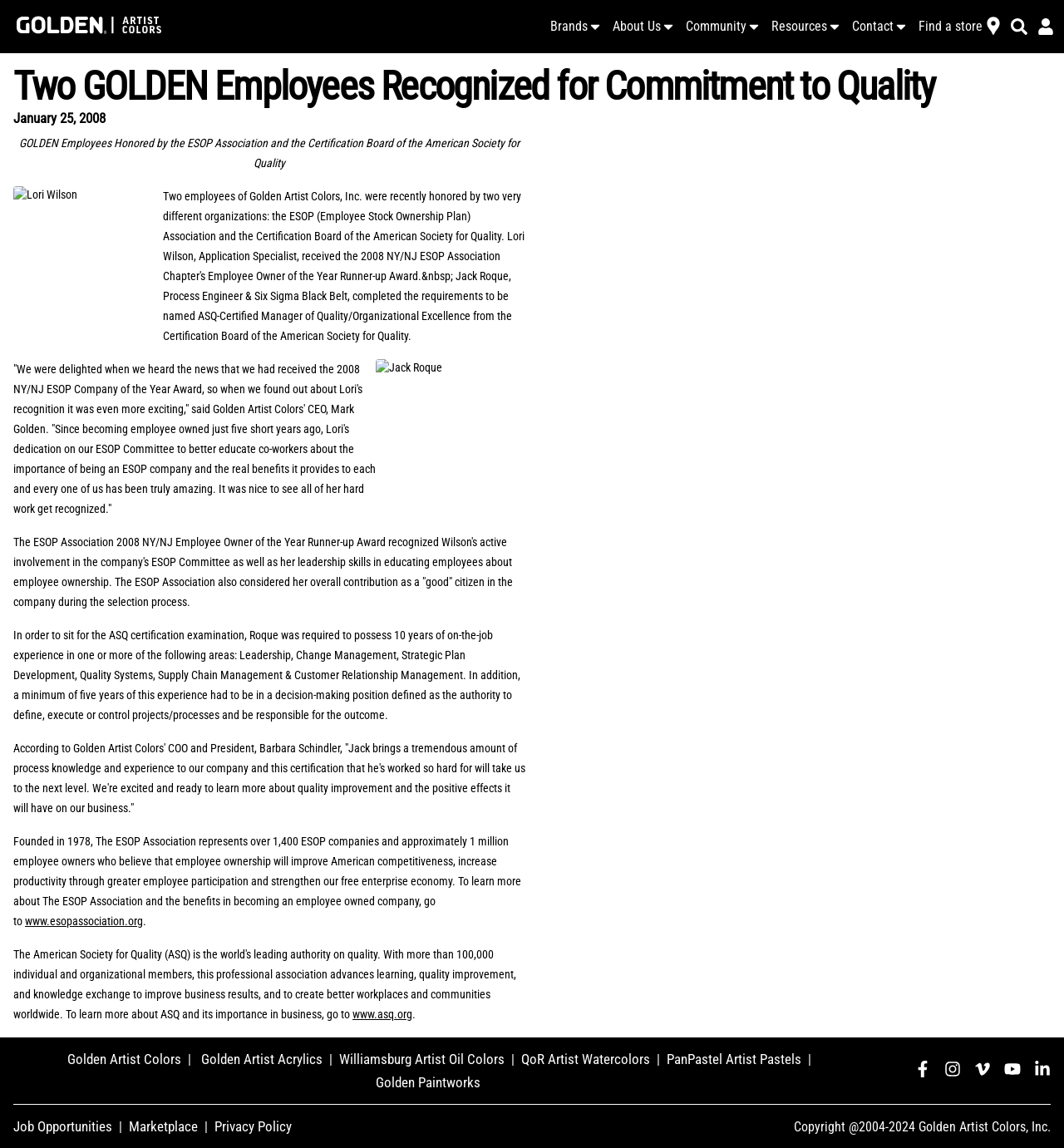Find the bounding box coordinates of the element's region that should be clicked in order to follow the given instruction: "View cart". The coordinates should consist of four float numbers between 0 and 1, i.e., [left, top, right, bottom].

None